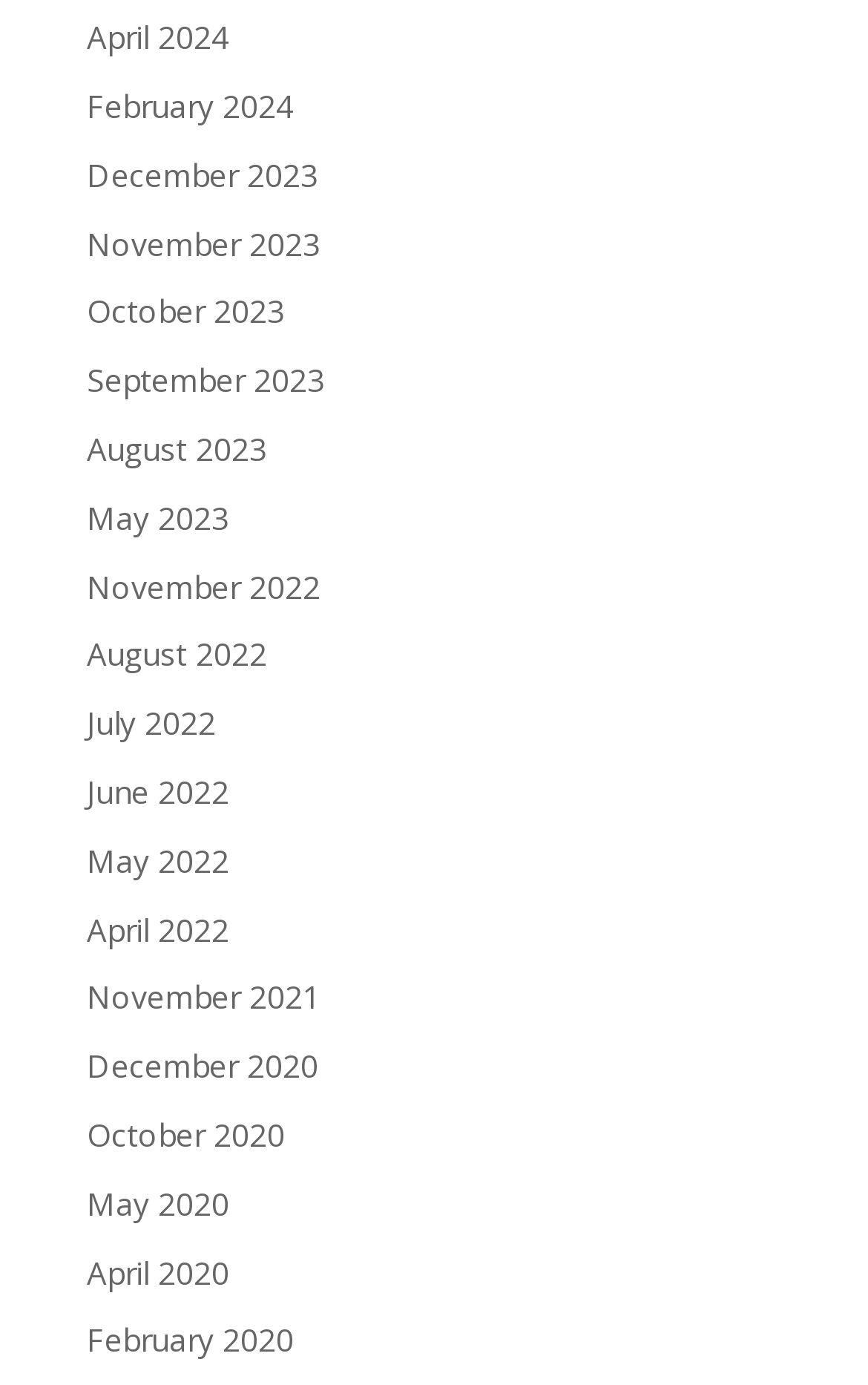Predict the bounding box of the UI element based on this description: "disclosure@fmo.nl".

None